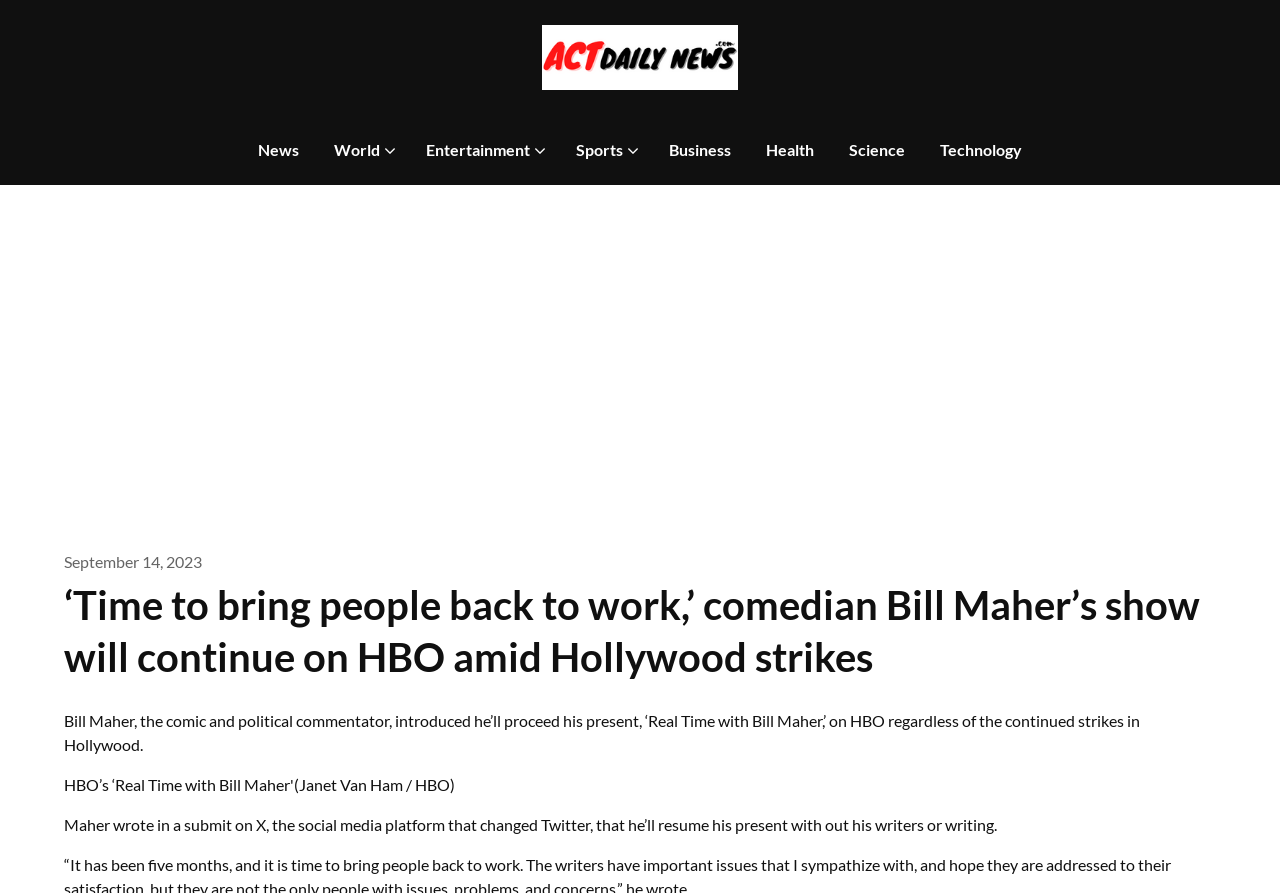What categories are available on the website?
Please ensure your answer to the question is detailed and covers all necessary aspects.

By looking at the top navigation bar, I can see that there are several categories available on the website, including News, World, Entertainment, Sports, Business, Health, Science, and Technology.